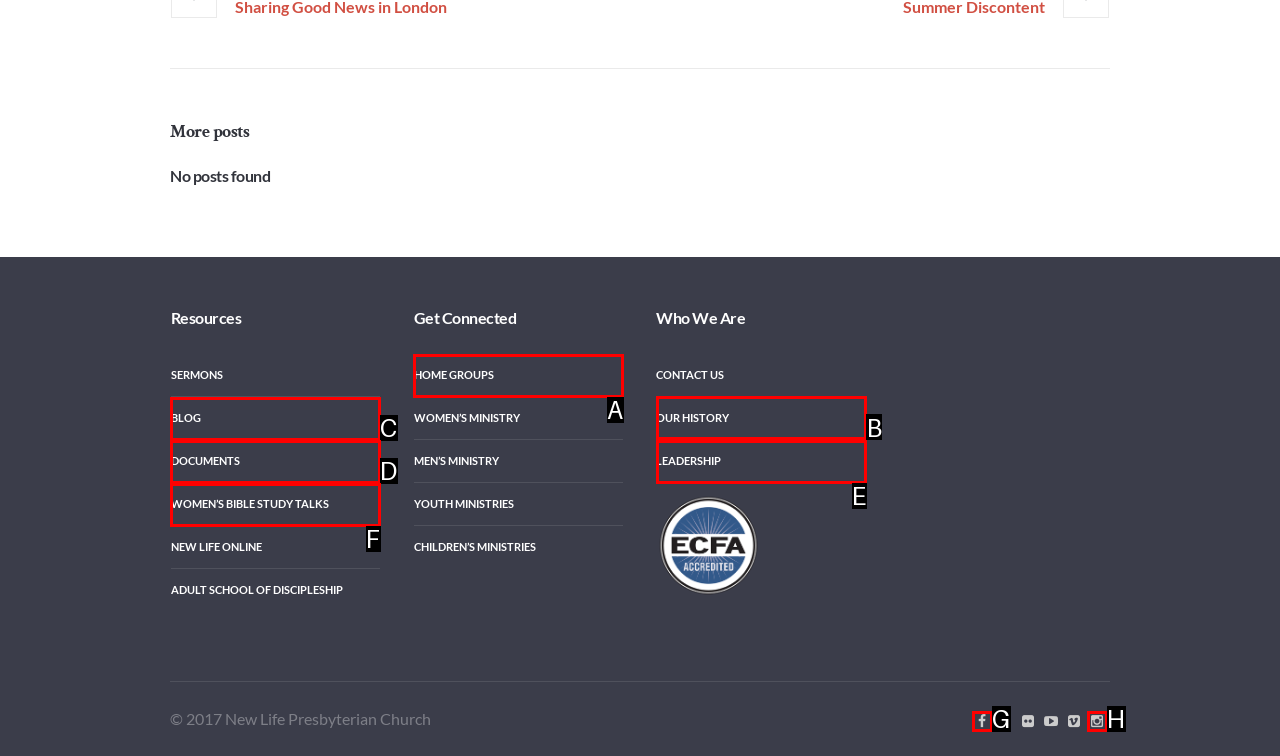Indicate which lettered UI element to click to fulfill the following task: Learn about OUR HISTORY
Provide the letter of the correct option.

B